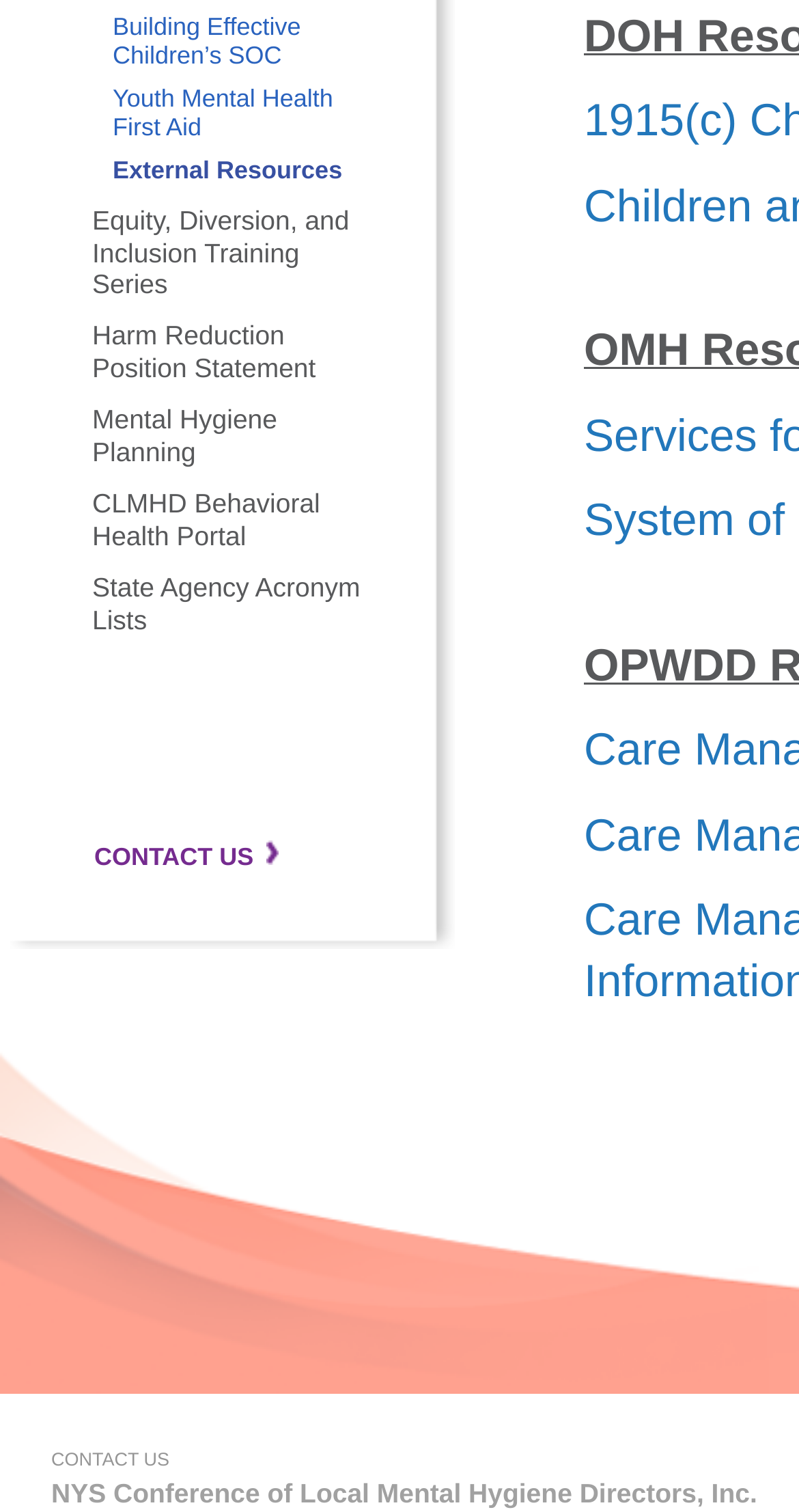Find the bounding box coordinates of the UI element according to this description: "State Agency Acronym Lists".

[0.115, 0.378, 0.451, 0.42]